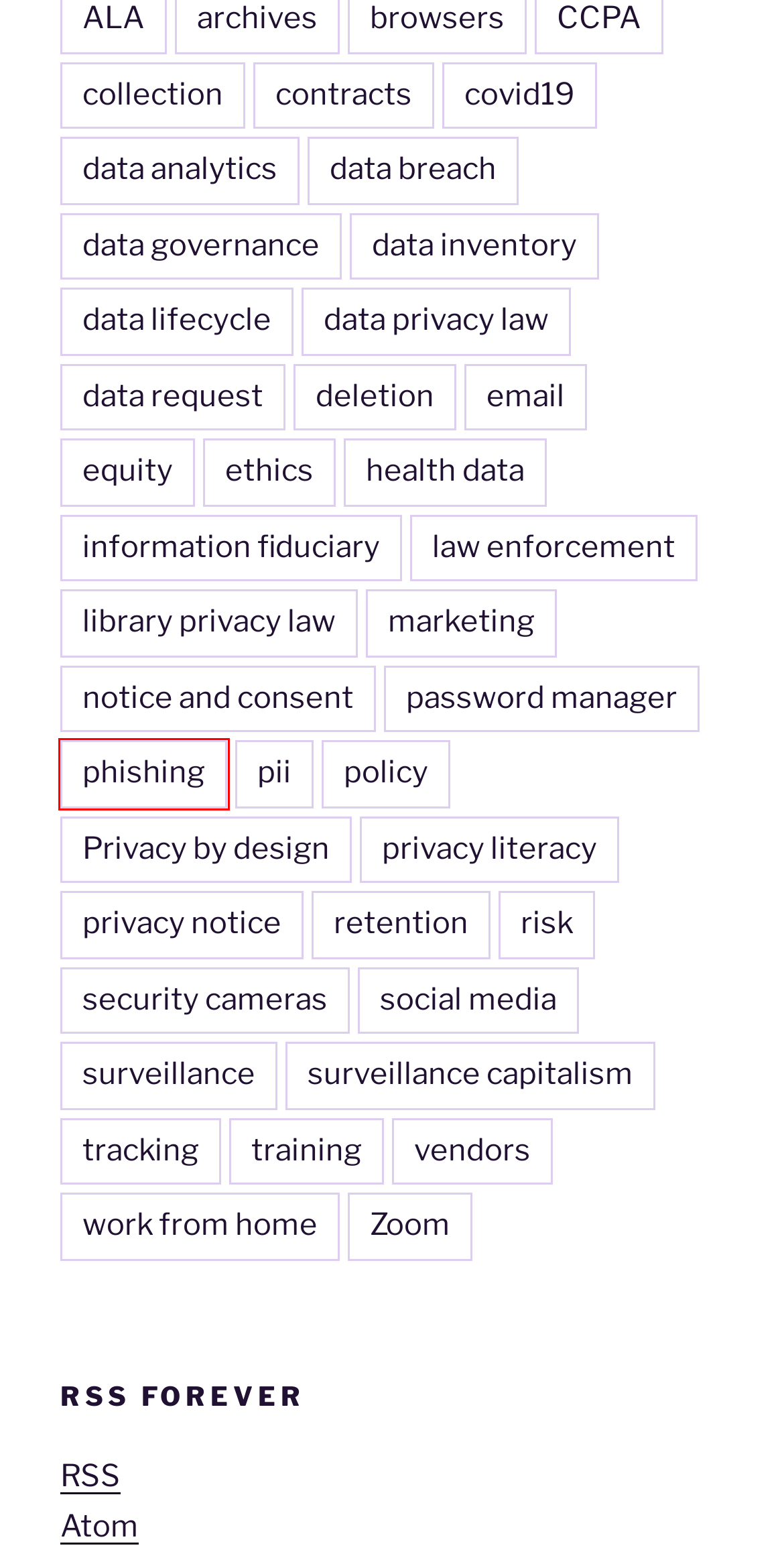Analyze the screenshot of a webpage featuring a red rectangle around an element. Pick the description that best fits the new webpage after interacting with the element inside the red bounding box. Here are the candidates:
A. data privacy law Archives - LDH Consulting Services
B. data governance Archives - LDH Consulting Services
C. library privacy law Archives - LDH Consulting Services
D. Zoom Archives - LDH Consulting Services
E. phishing Archives - LDH Consulting Services
F. law enforcement Archives - LDH Consulting Services
G. retention Archives - LDH Consulting Services
H. email Archives - LDH Consulting Services

E